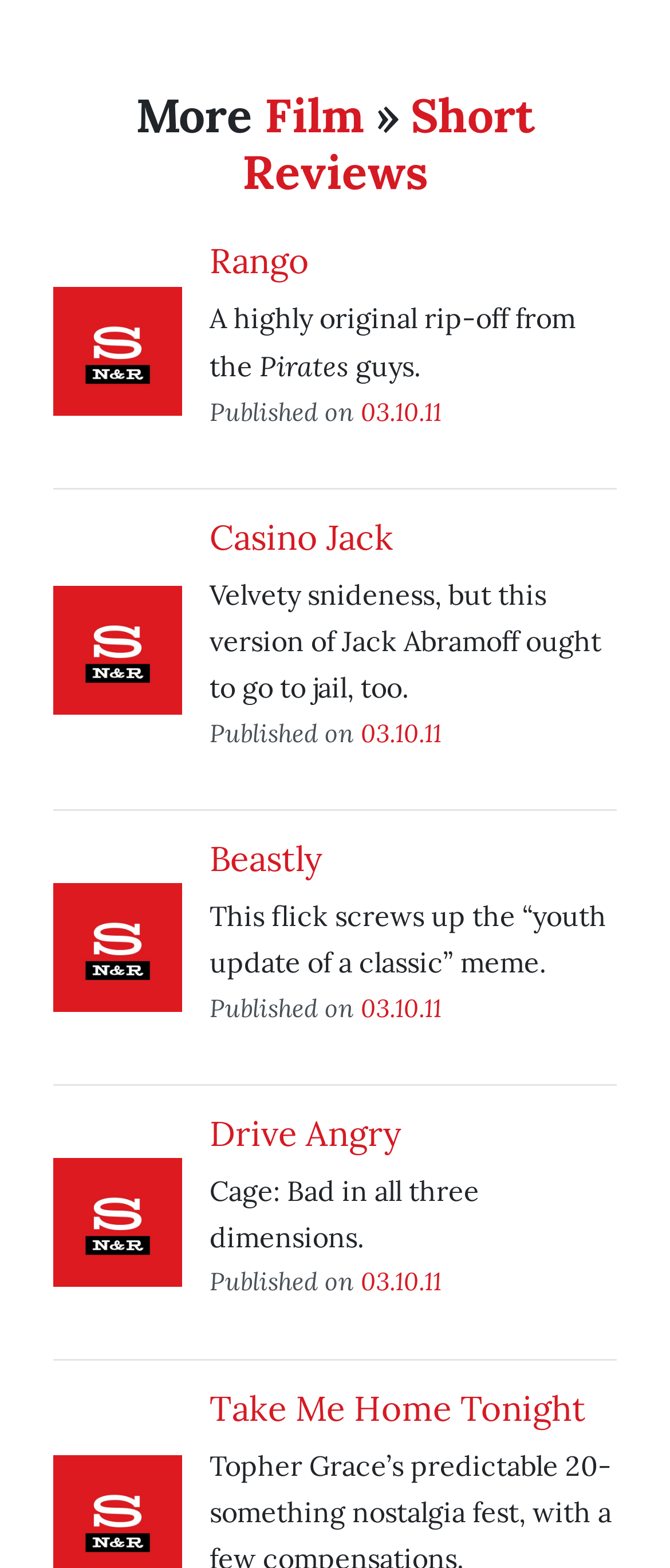Please identify the bounding box coordinates of the element that needs to be clicked to perform the following instruction: "Check the publication date of 'Beastly'".

[0.538, 0.632, 0.659, 0.653]